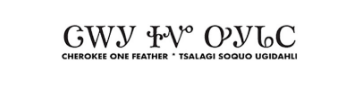Answer the question below using just one word or a short phrase: 
What does the logo symbolize?

Community pride and cultural identity